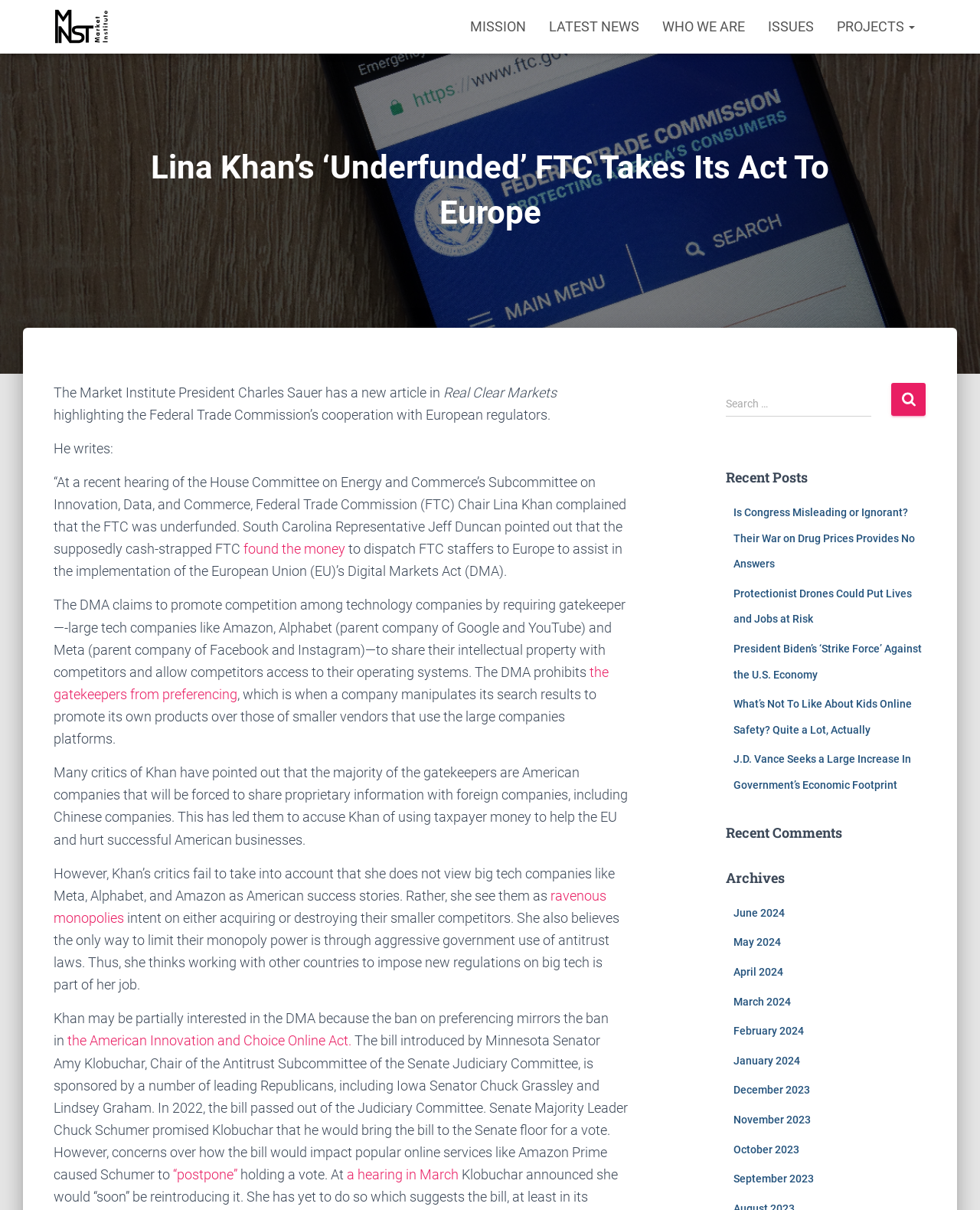Offer a meticulous caption that includes all visible features of the webpage.

This webpage is from the Market Institute, a think tank organization. At the top, there is a navigation menu with links to "MISSION", "LATEST NEWS", "WHO WE ARE", "ISSUES", and "PROJECTS". Below the navigation menu, there is a heading that reads "Lina Khan’s ‘Underfunded’ FTC Takes Its Act To Europe". 

Under this heading, there is an article discussing Lina Khan, the chair of the Federal Trade Commission (FTC), and her efforts to cooperate with European regulators. The article mentions that Khan has complained about the FTC being underfunded, but has still managed to send staffers to Europe to assist in the implementation of the European Union's Digital Markets Act (DMA). The DMA aims to promote competition among technology companies by requiring them to share their intellectual property with competitors and allow competitors access to their operating systems.

The article also discusses criticisms of Khan's approach, with some arguing that she is using taxpayer money to help the EU and hurt successful American businesses. However, Khan views big tech companies as monopolies that need to be regulated, and believes that working with other countries to impose new regulations is part of her job.

On the right side of the page, there is a search bar with a button labeled "Search". Below the search bar, there are headings for "Recent Posts", "Recent Comments", and "Archives". Under the "Recent Posts" heading, there are links to several articles, including "Is Congress Misleading or Ignorant? Their War on Drug Prices Provides No Answers" and "President Biden’s ‘Strike Force’ Against the U.S. Economy". Under the "Archives" heading, there are links to monthly archives dating back to September 2023.